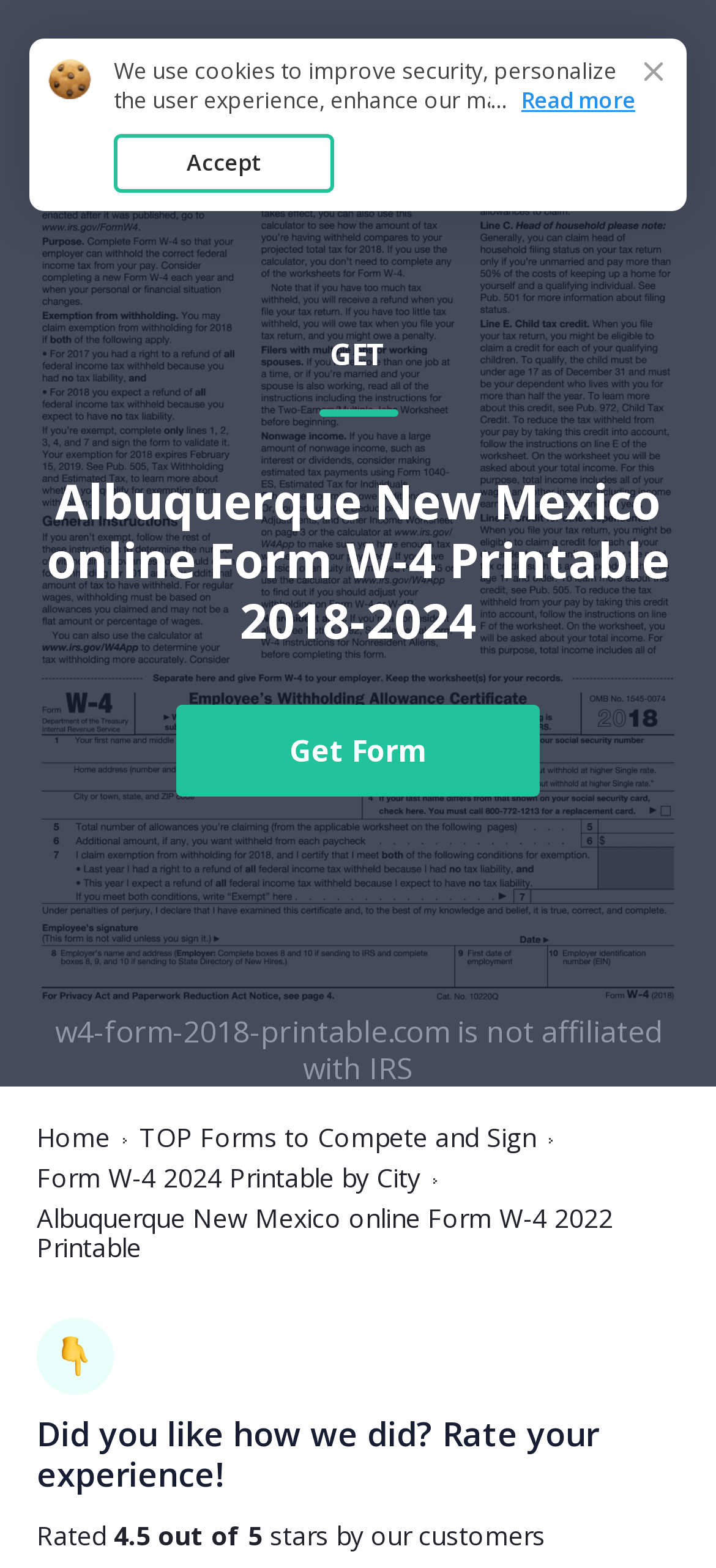Find and provide the bounding box coordinates for the UI element described here: "Home". The coordinates should be given as four float numbers between 0 and 1: [left, top, right, bottom].

[0.051, 0.716, 0.154, 0.735]